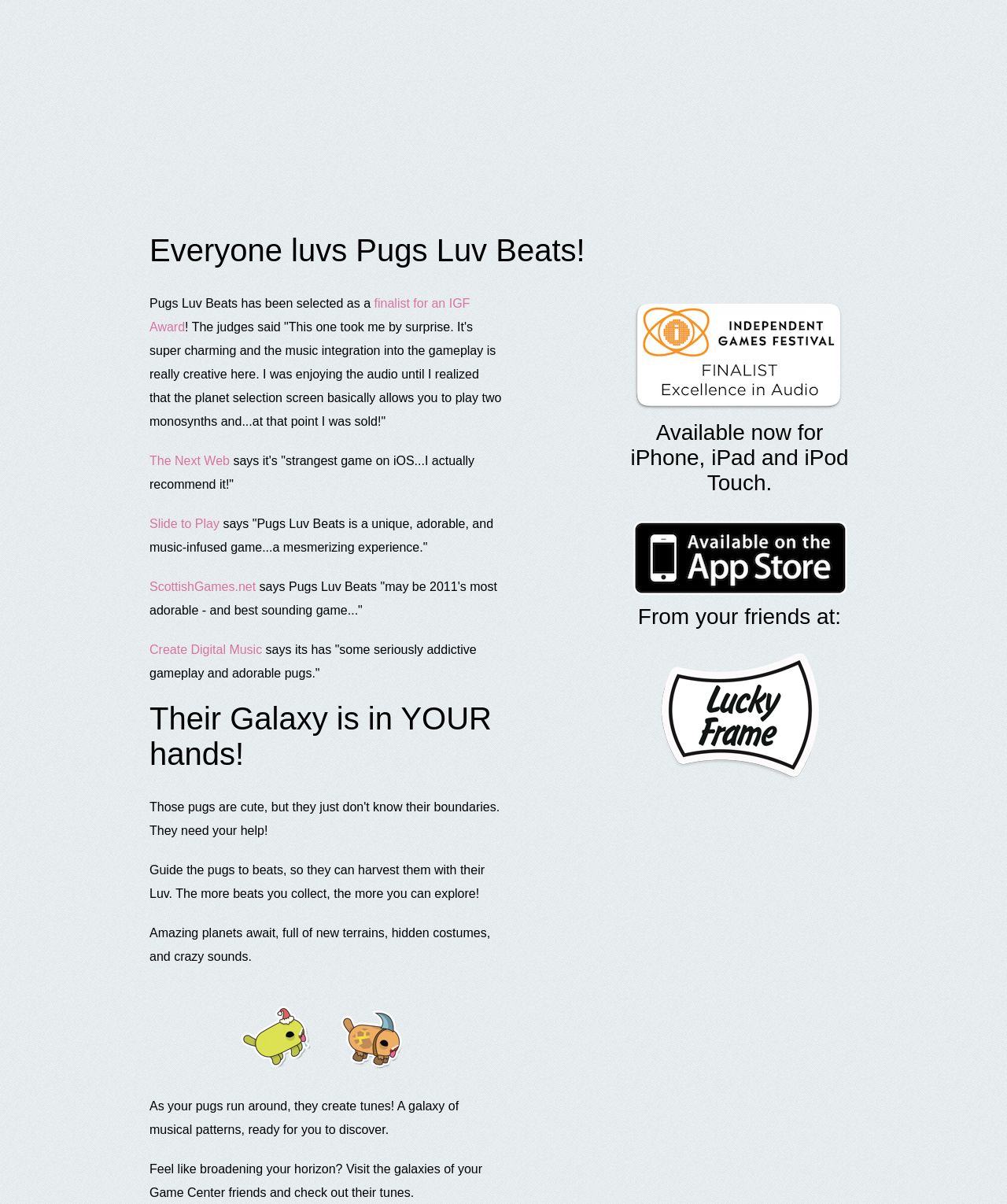Show the bounding box coordinates for the HTML element described as: "The Next Web".

[0.148, 0.377, 0.228, 0.388]